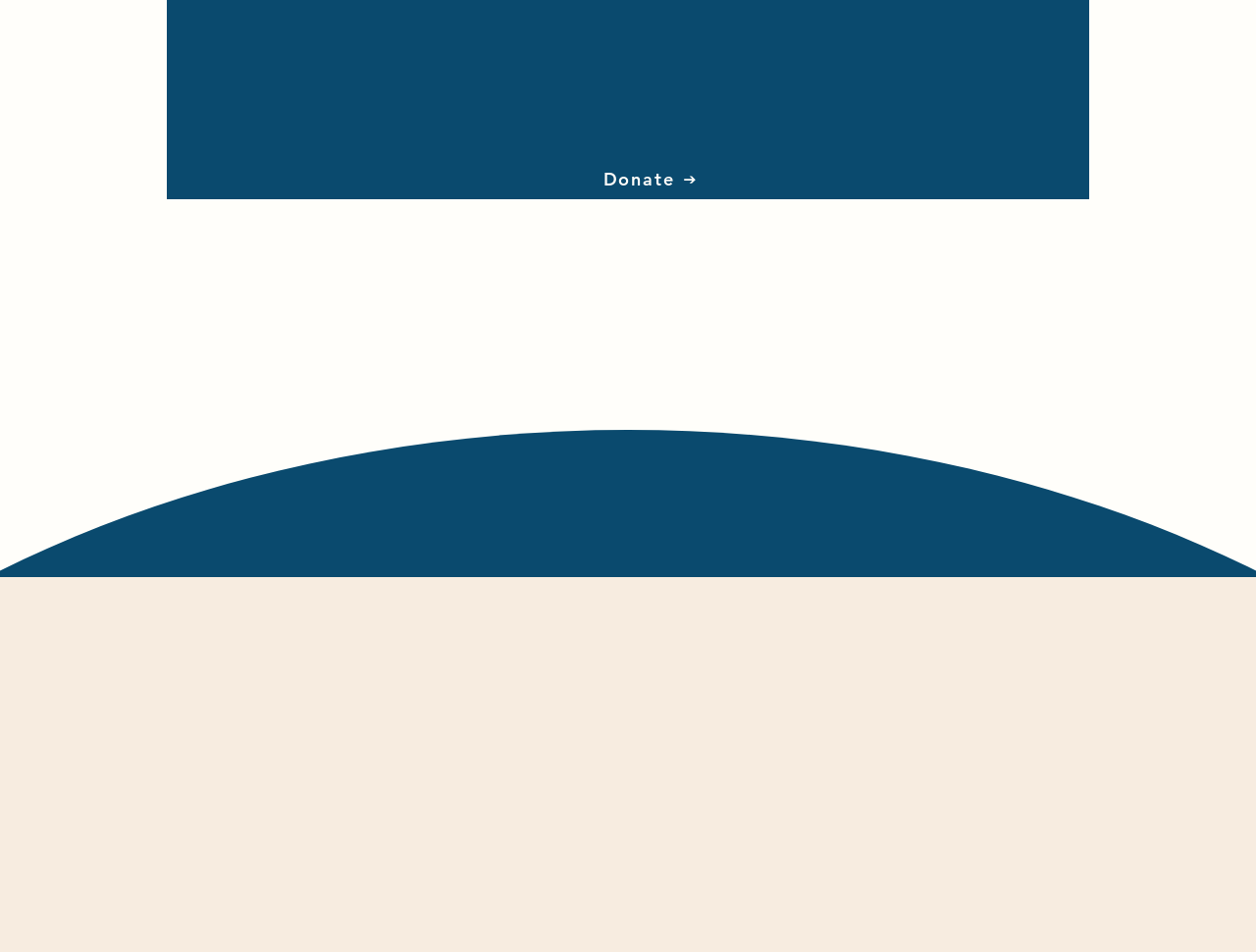What is the relationship between the 'Memory Giving Page' and donations?
Using the image as a reference, answer the question with a short word or phrase.

Used to make donations